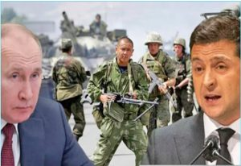Using the information in the image, could you please answer the following question in detail:
What is President Volodymyr Zelensky of Ukraine doing in the image?

To the right, President Volodymyr Zelensky of Ukraine is depicted, engaged in a speech, representing Ukraine's resilience and response to the ongoing crisis.